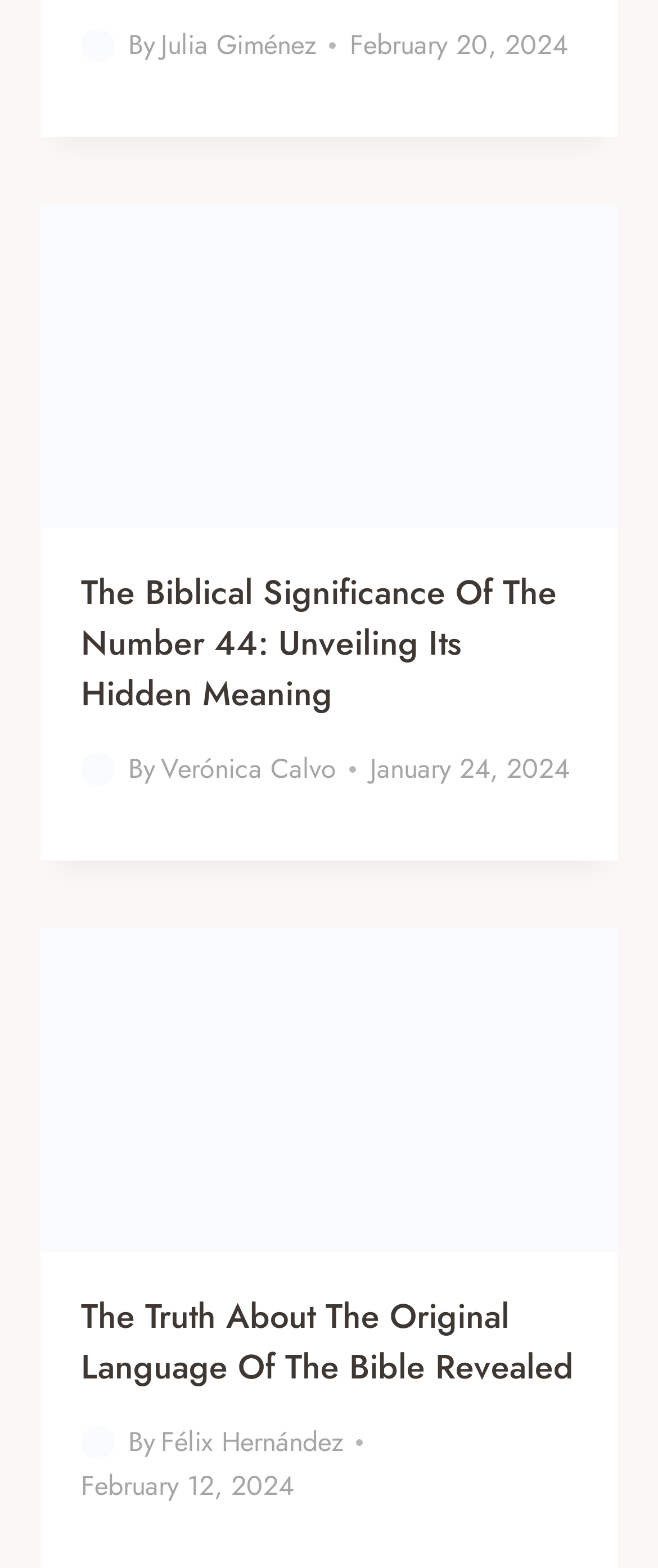Determine the bounding box coordinates for the element that should be clicked to follow this instruction: "Explore the truth about the original language of the Bible". The coordinates should be given as four float numbers between 0 and 1, in the format [left, top, right, bottom].

[0.062, 0.591, 0.938, 0.798]